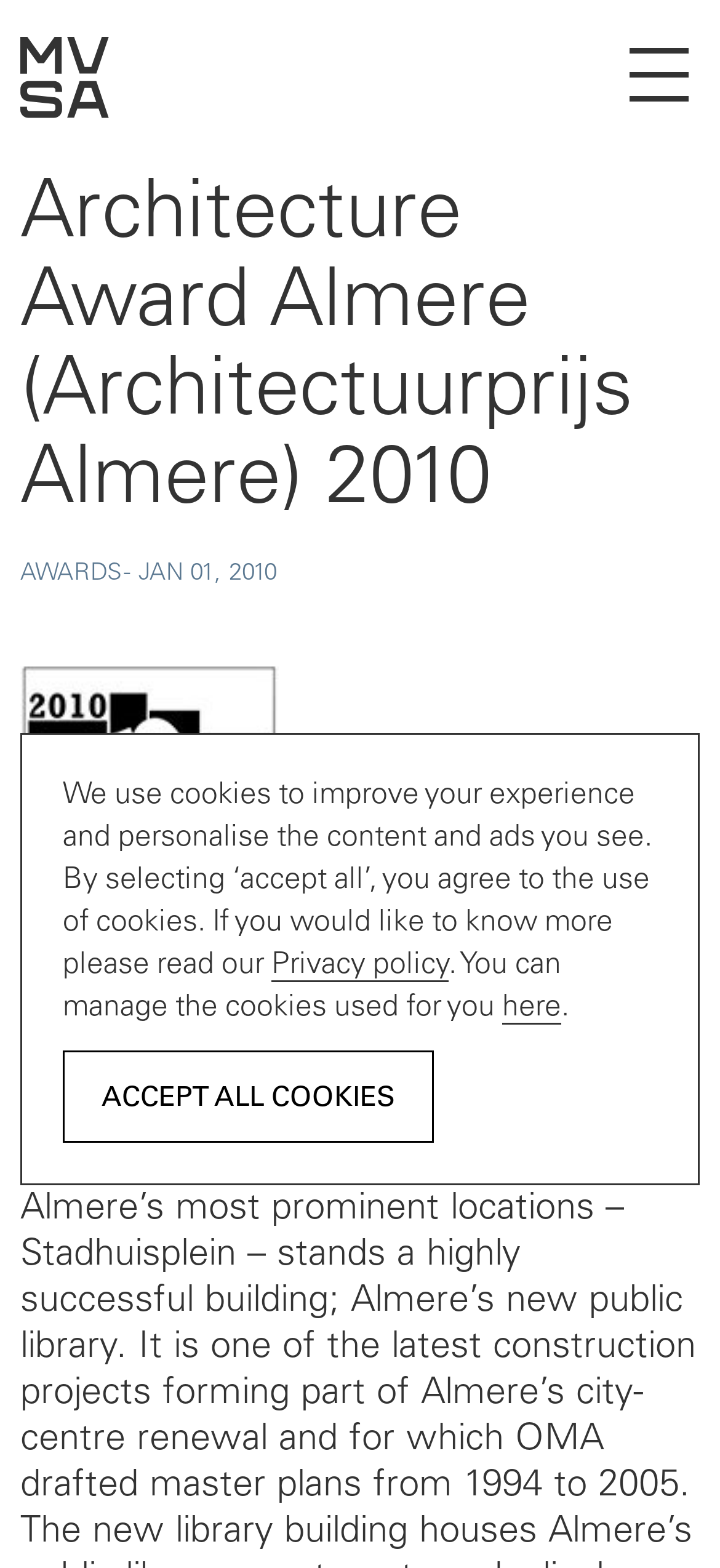Determine the bounding box for the UI element that matches this description: "here".

[0.697, 0.633, 0.779, 0.653]